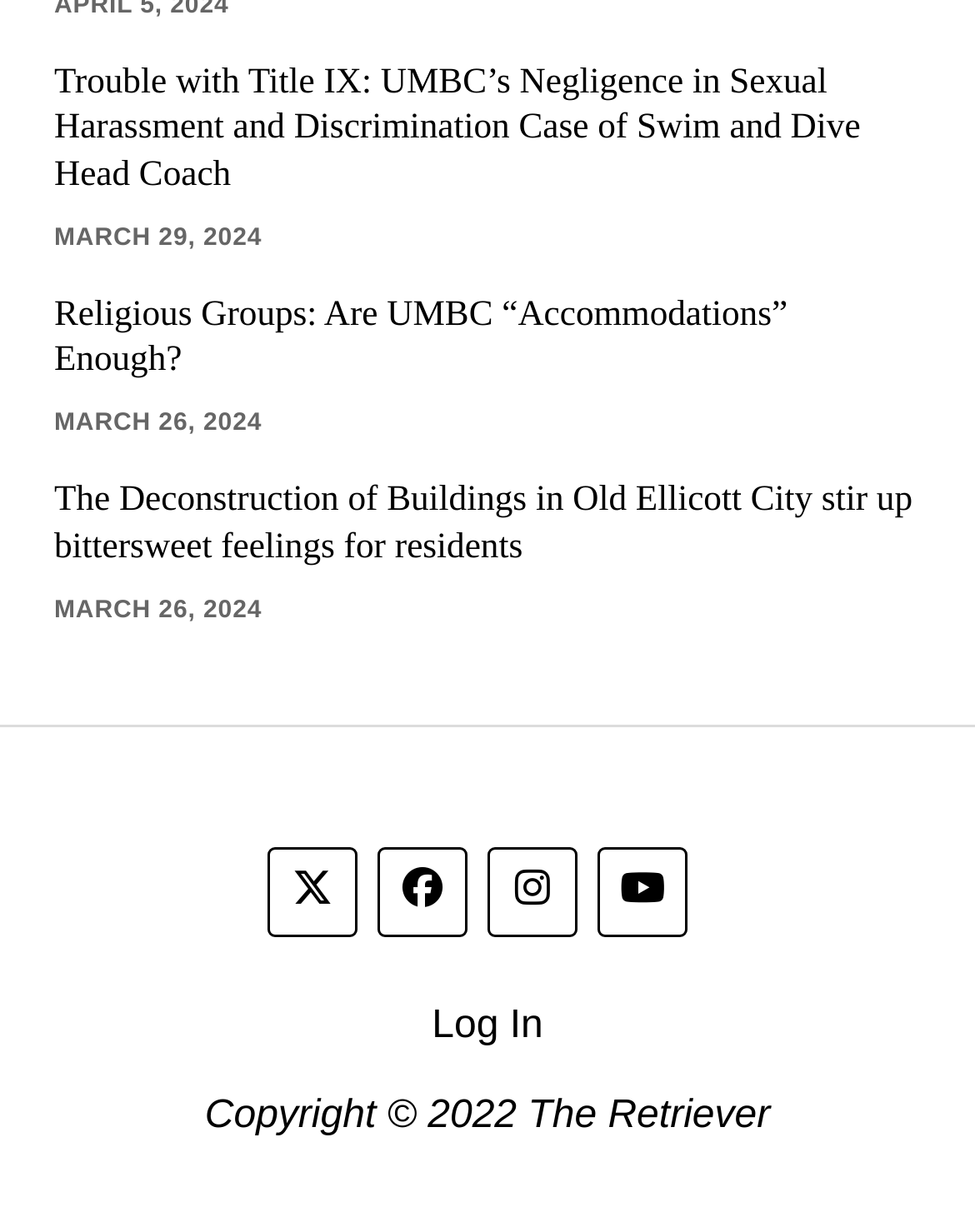Please identify the bounding box coordinates of the clickable area that will allow you to execute the instruction: "Log In to the website".

[0.443, 0.815, 0.557, 0.849]